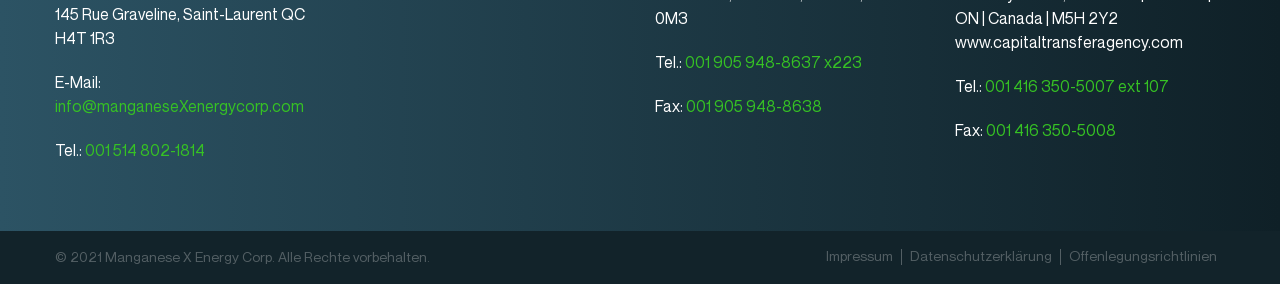What is the address of Manganese X Energy Corp?
Examine the webpage screenshot and provide an in-depth answer to the question.

I found the address by looking at the static text element at the top of the page, which contains the address '145 Rue Graveline, Saint-Laurent QC H4T 1R3'.